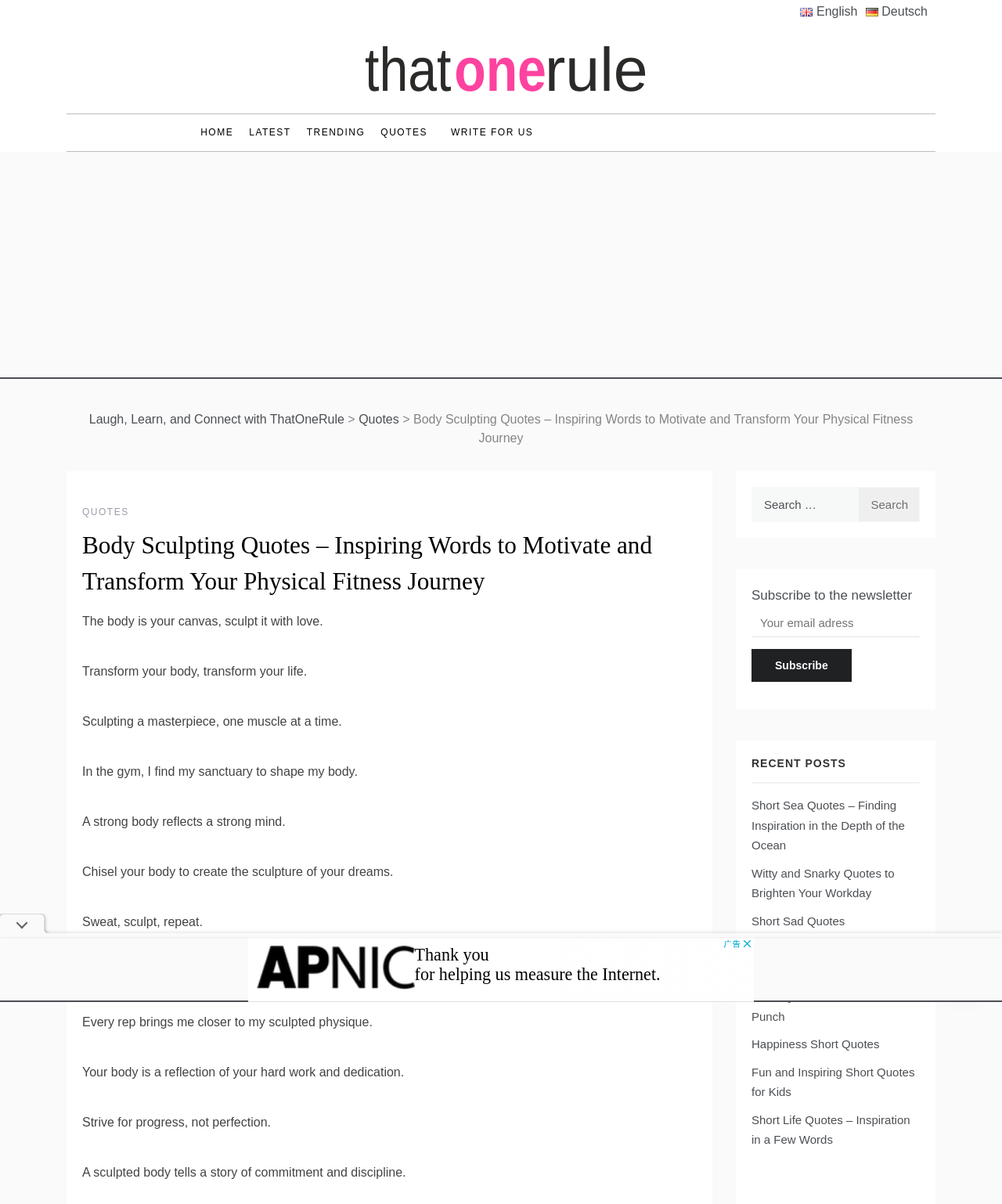Determine the bounding box coordinates of the clickable region to carry out the instruction: "Subscribe to the newsletter".

[0.75, 0.505, 0.918, 0.529]